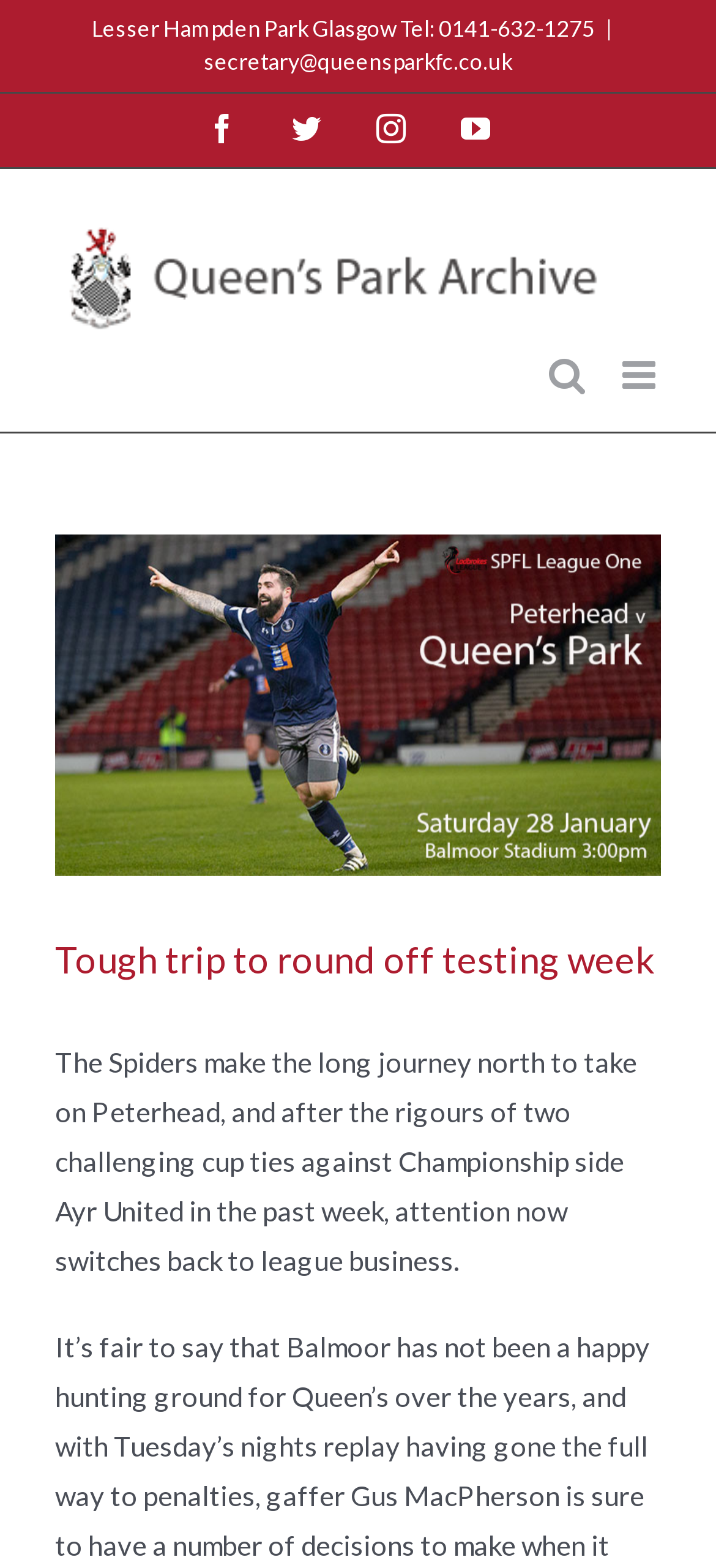What is the name of the football club?
Provide an in-depth and detailed explanation in response to the question.

I found the name of the football club by looking at the link element with the text 'Queen's Park Football Club Logo' which is located at the top of the webpage.